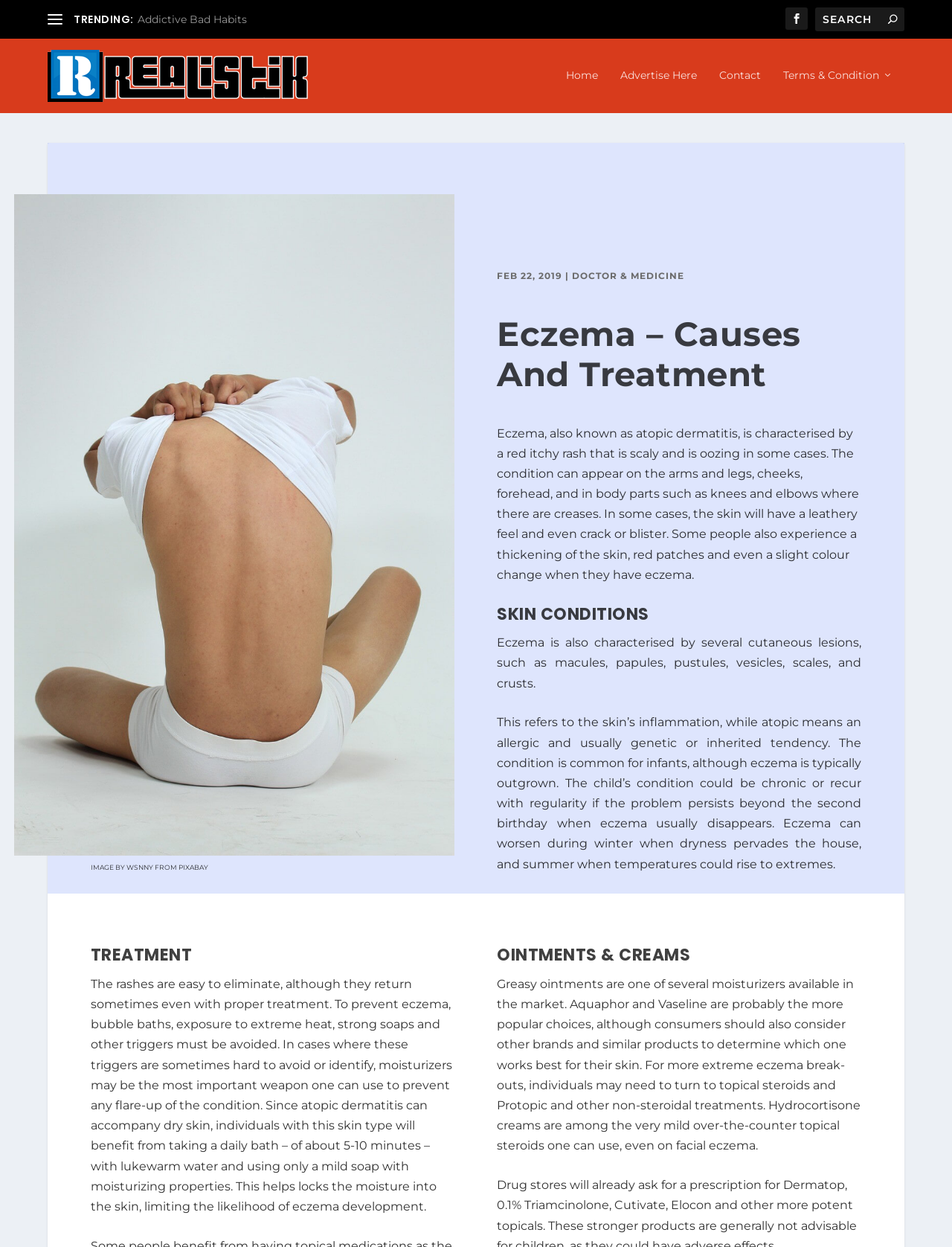What is the name of the condition that eczema is also known as?
Please provide a single word or phrase as your answer based on the screenshot.

atopic dermatitis